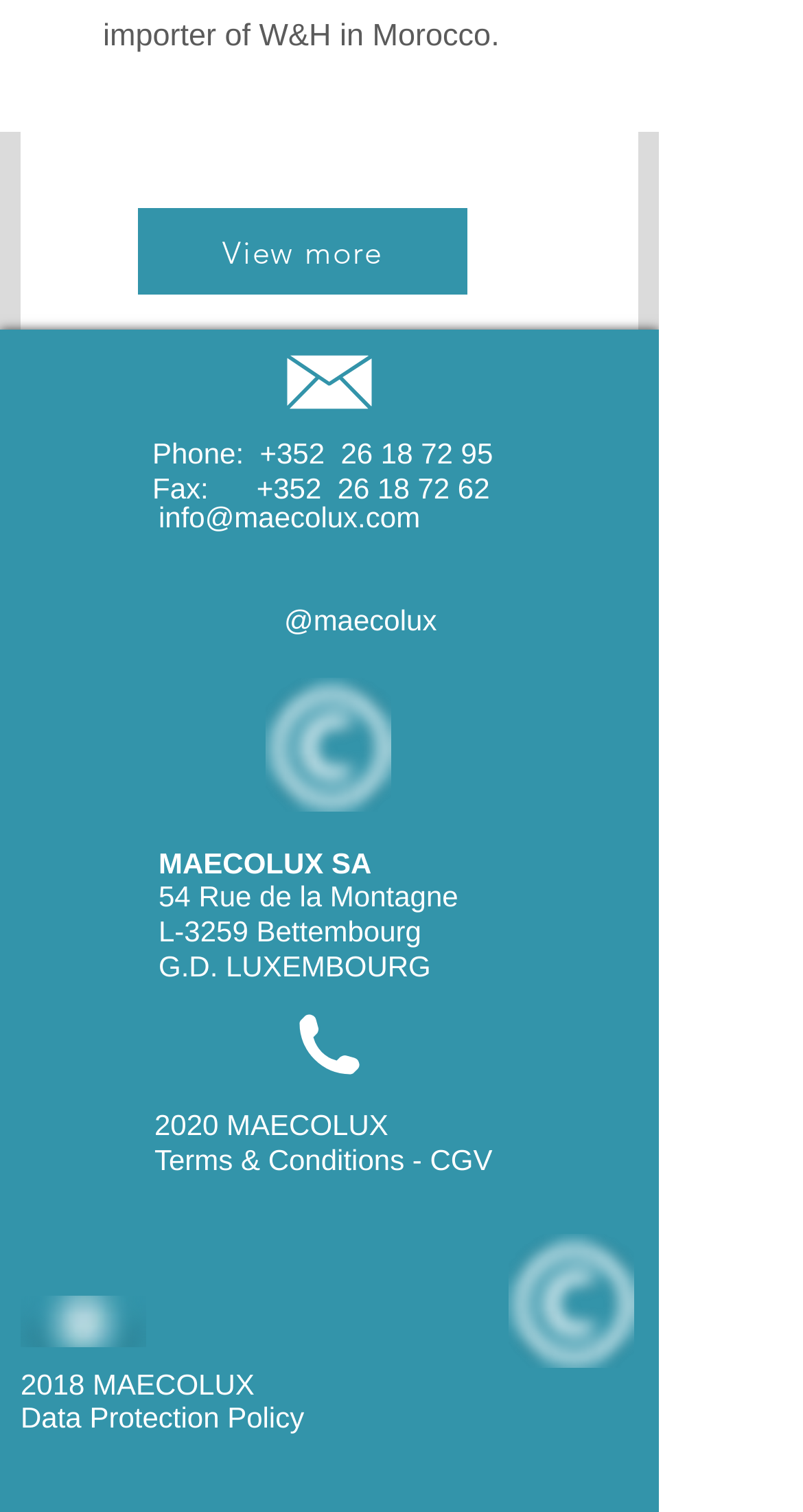Can you provide the bounding box coordinates for the element that should be clicked to implement the instruction: "View more"?

[0.172, 0.138, 0.582, 0.195]